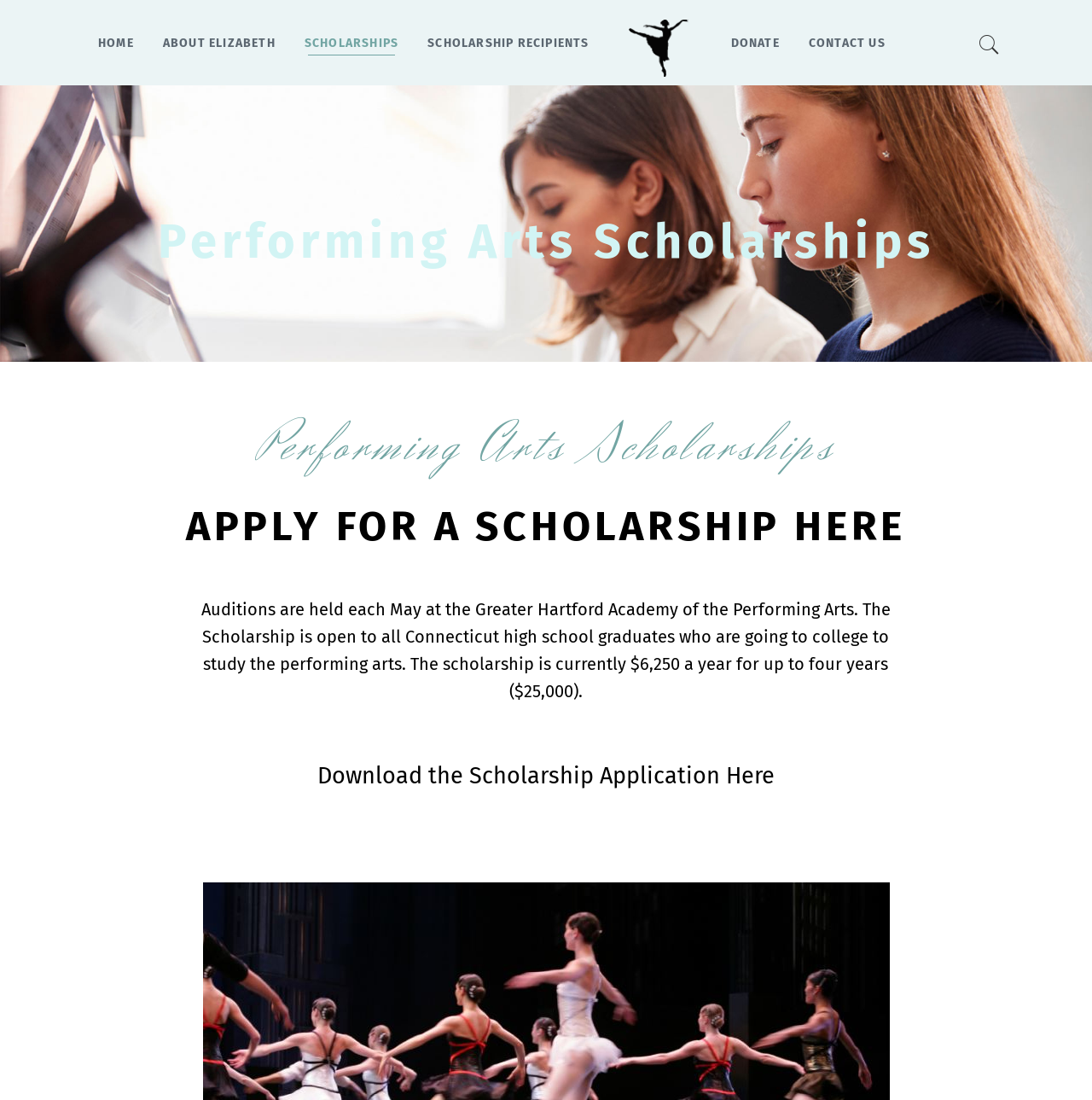Please specify the bounding box coordinates of the clickable region necessary for completing the following instruction: "download the scholarship application". The coordinates must consist of four float numbers between 0 and 1, i.e., [left, top, right, bottom].

[0.291, 0.693, 0.709, 0.718]